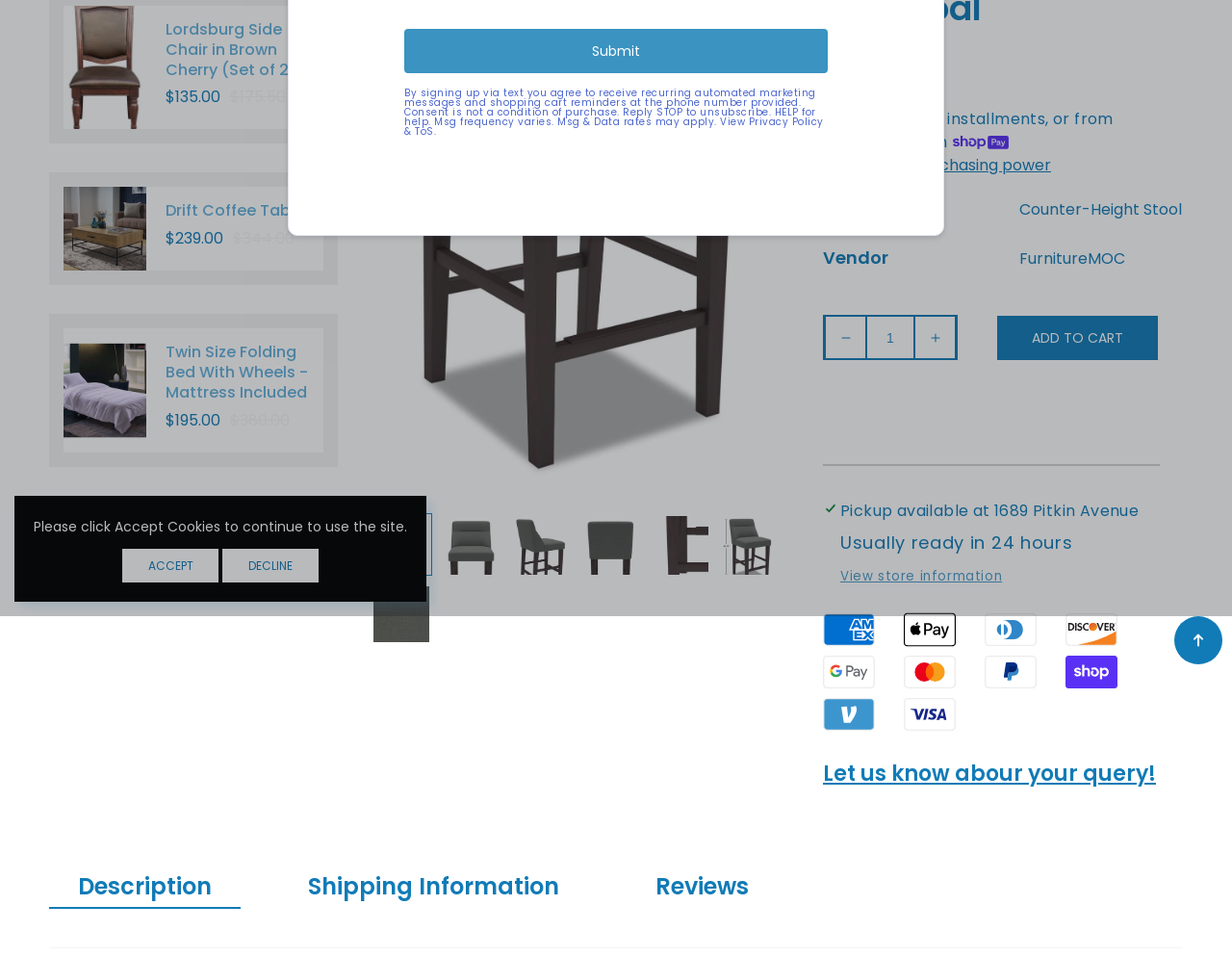Using the provided element description "Add to cart", determine the bounding box coordinates of the UI element.

[0.807, 0.328, 0.941, 0.378]